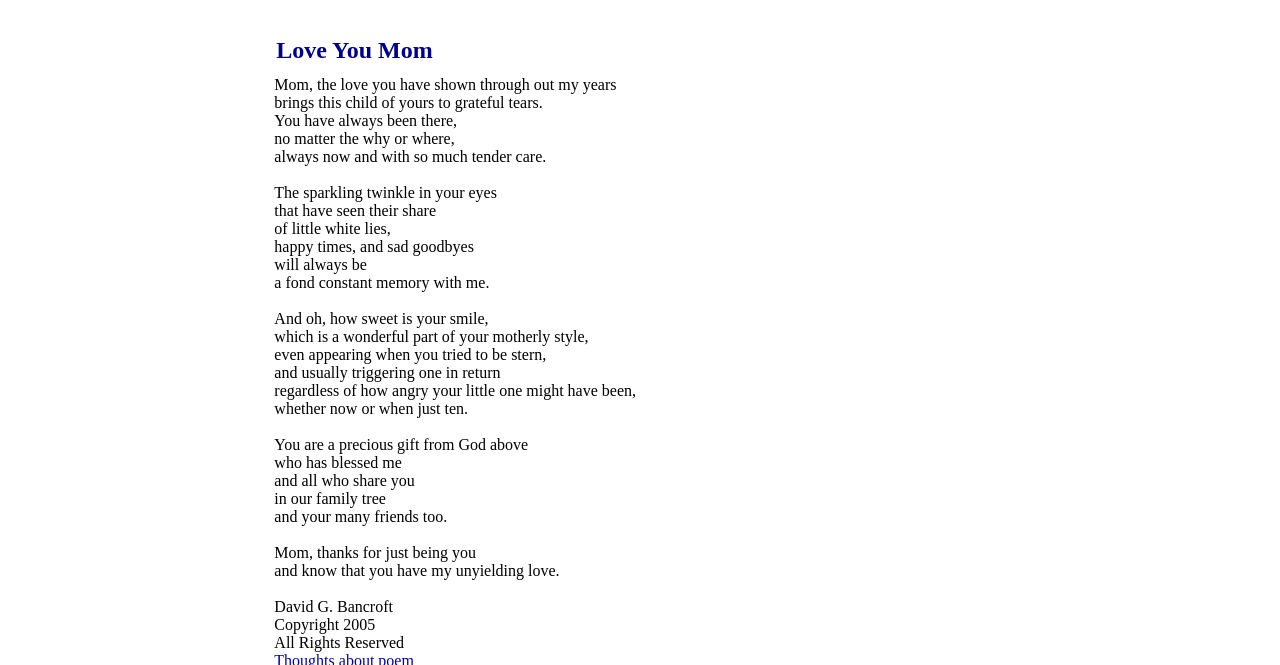Carefully examine the image and provide an in-depth answer to the question: What is the structure of the poem 'Love You Mom'?

The poem does not follow a specific rhyme or meter, and the lines vary in length, indicating that it is written in free verse style.